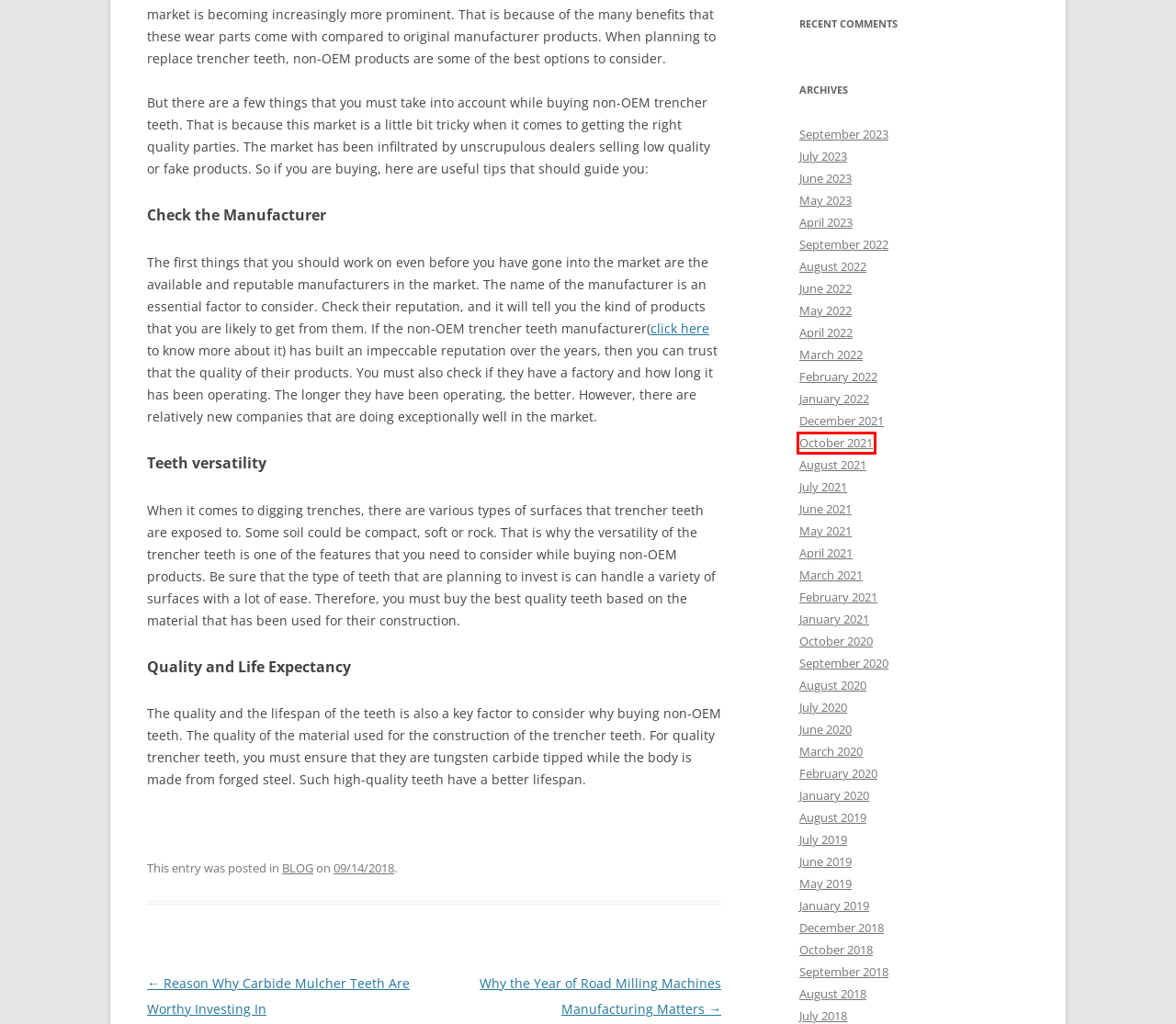You are presented with a screenshot of a webpage containing a red bounding box around a particular UI element. Select the best webpage description that matches the new webpage after clicking the element within the bounding box. Here are the candidates:
A. Why the Year of Road Milling Machines Manufacturing Matters
B. December 2021 - GRINDER CRUSHER BLOG
C. August 2021 - GRINDER CRUSHER BLOG
D. December 2018 - GRINDER CRUSHER BLOG
E. July 2021 - GRINDER CRUSHER BLOG
F. May 2022 - GRINDER CRUSHER BLOG
G. August 2018 - GRINDER CRUSHER BLOG
H. October 2021 - GRINDER CRUSHER BLOG

H